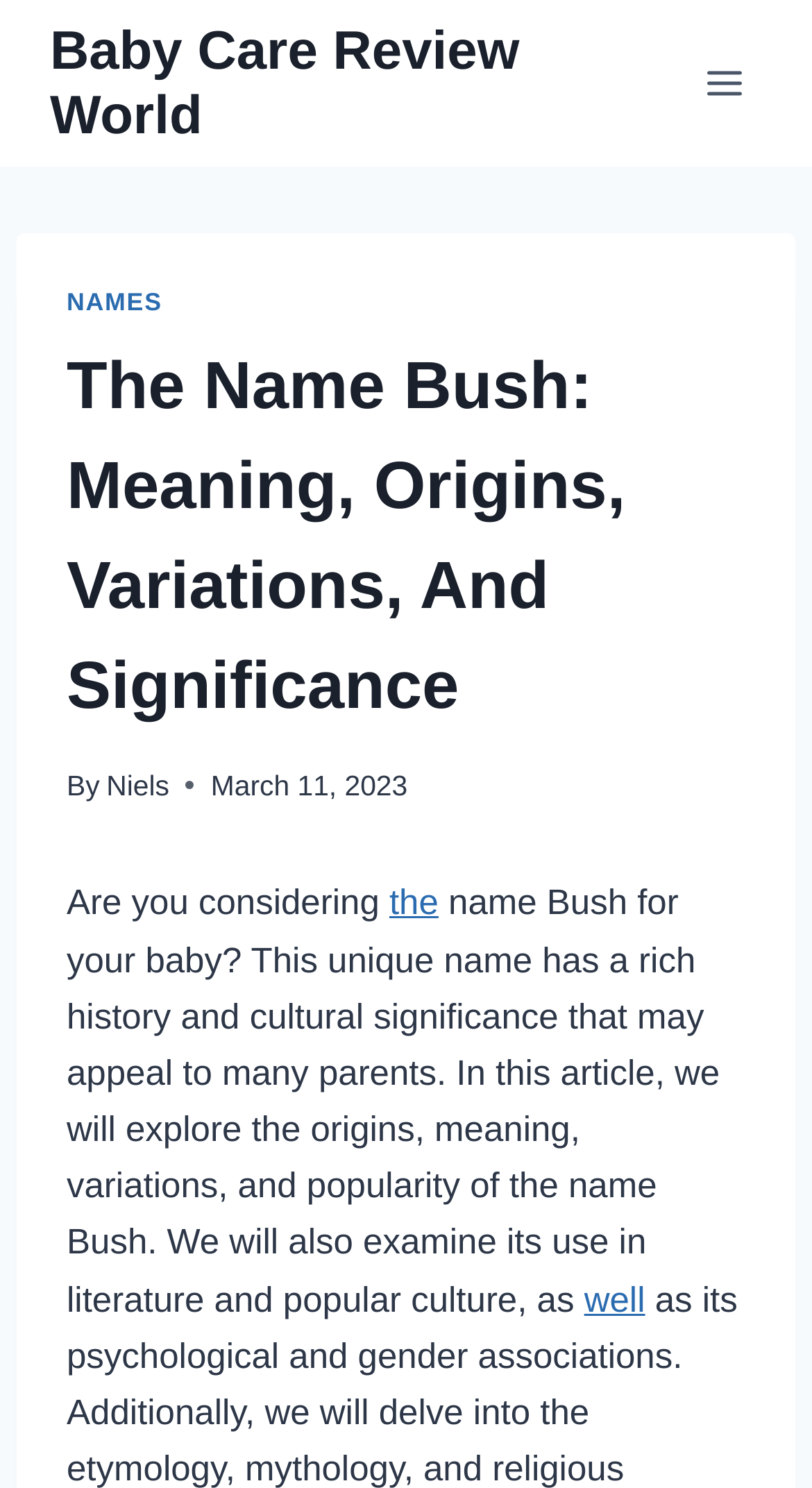Provide the bounding box coordinates of the UI element that matches the description: "Toggle Menu".

[0.844, 0.034, 0.938, 0.078]